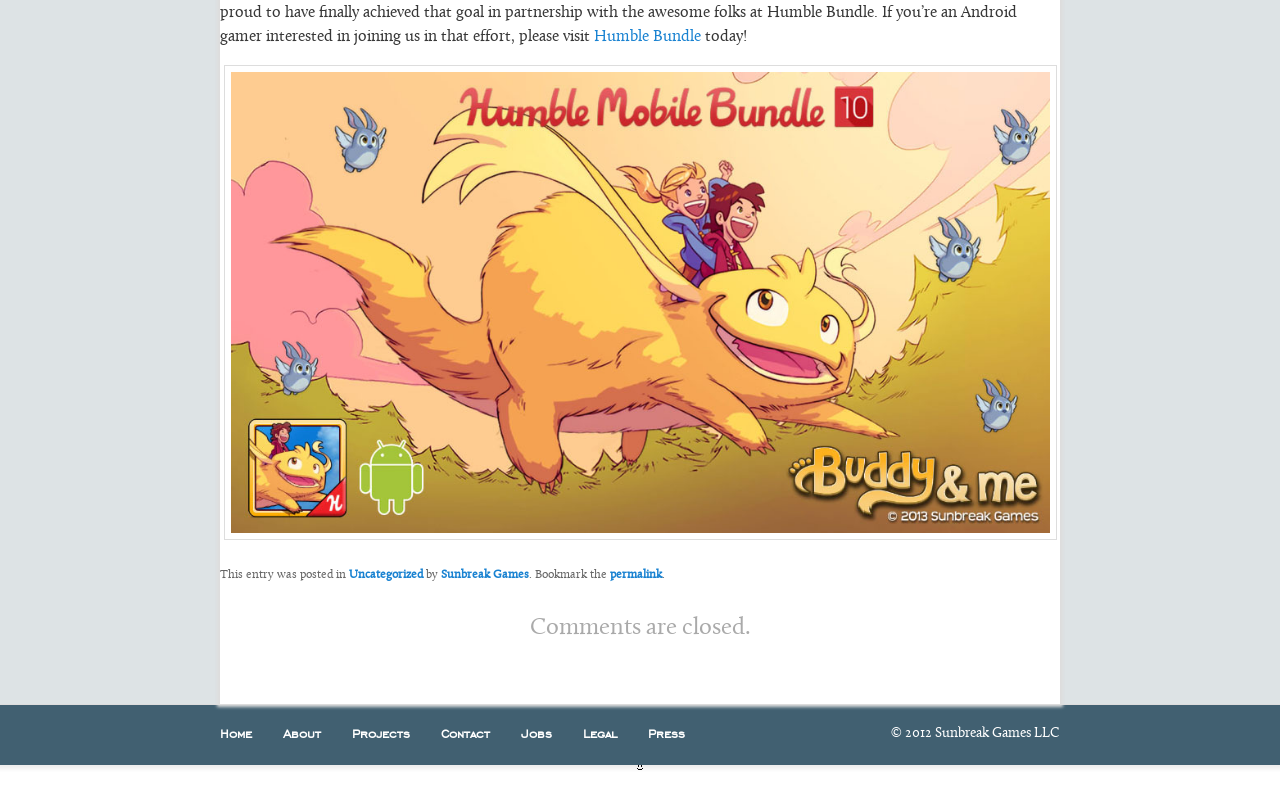Identify the bounding box coordinates for the UI element described as: "DHHS Licensing Rules". The coordinates should be provided as four floats between 0 and 1: [left, top, right, bottom].

None